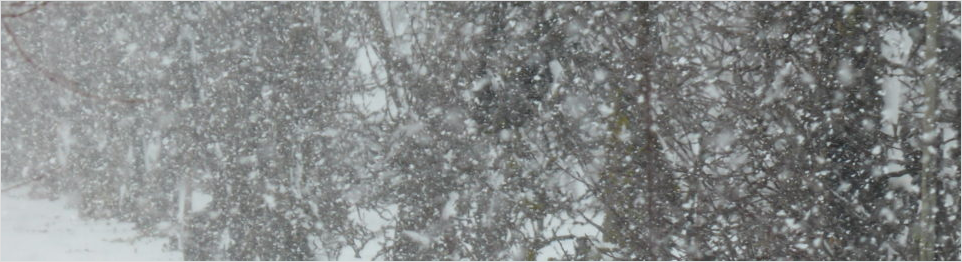Convey a detailed narrative of what is depicted in the image.

A serene winter scene captures a snow-laden landscape where gentle flakes cascade down, enveloping the surroundings in a soft, white blanket. The image portrays a row of dormant trees, their branches adorned with snow, creating a delicate contrast against the muted backdrop. The ambiance is tranquil, evoking a sense of stillness and the quiet beauty of nature during the colder months. This visual encapsulates the peaceful essence of winter, inviting viewers to appreciate the simplicity and elegance of the season.